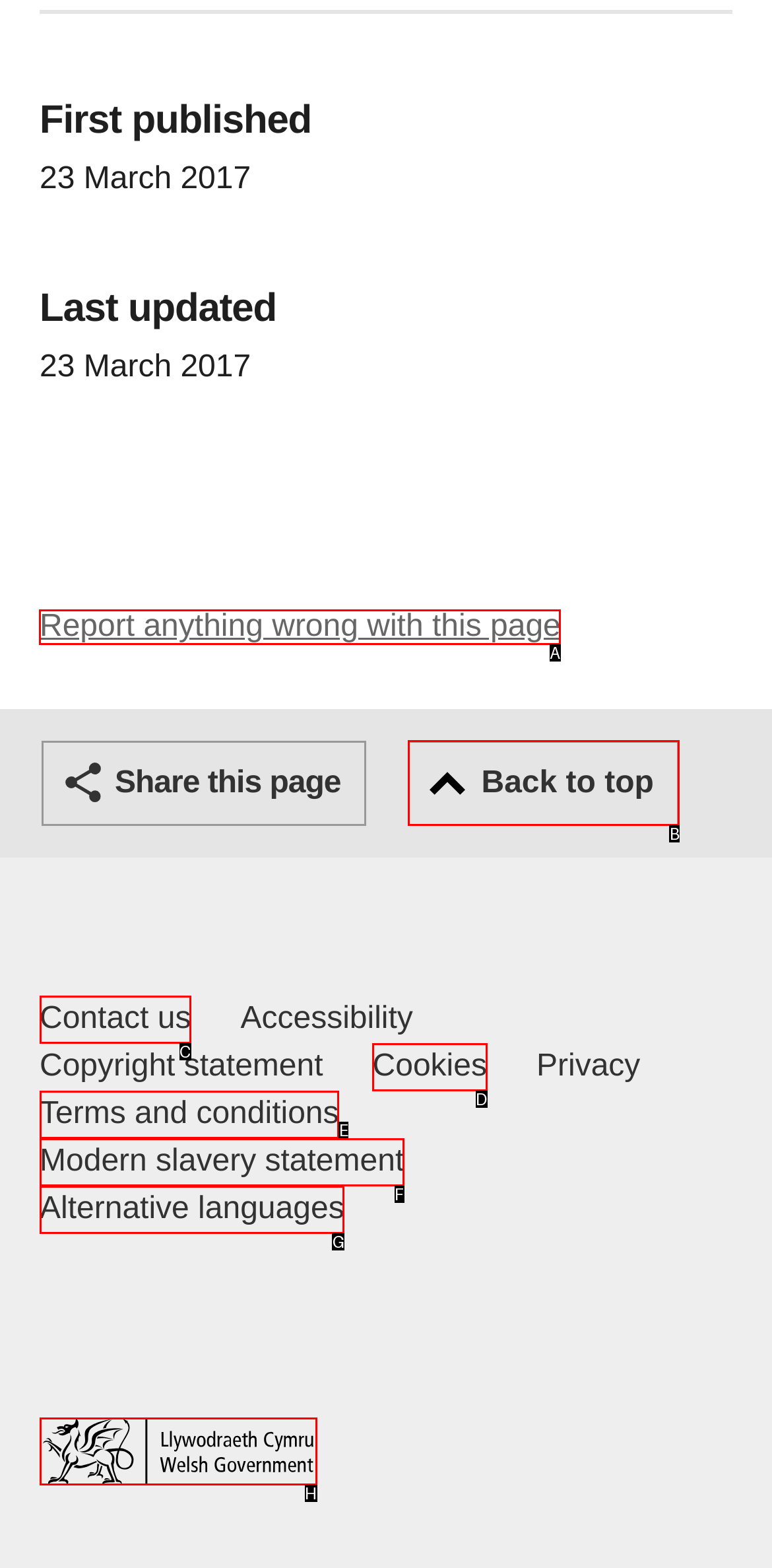Identify the correct option to click in order to accomplish the task: Report anything wrong with this page Provide your answer with the letter of the selected choice.

A